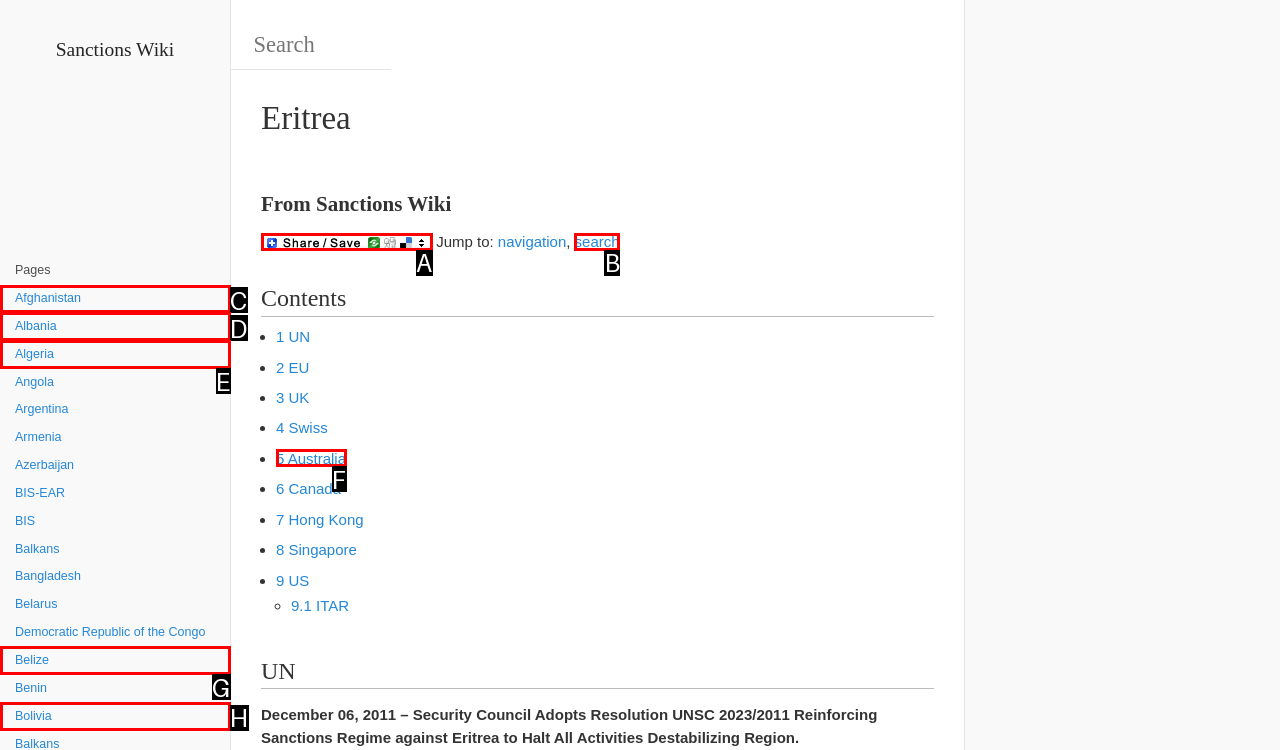Identify the correct letter of the UI element to click for this task: Go to Afghanistan page
Respond with the letter from the listed options.

C